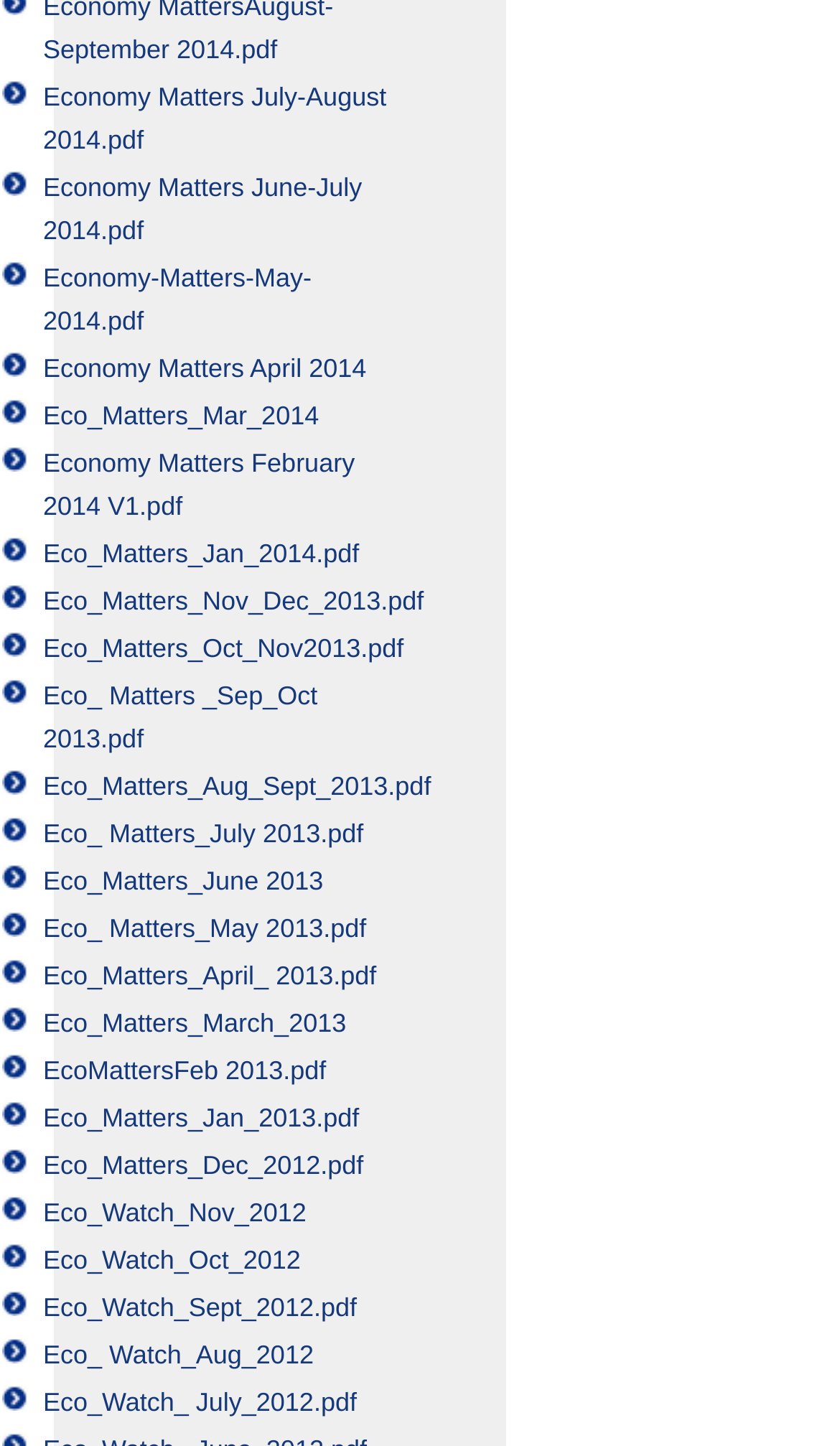What is the title of the first PDF file?
Using the visual information, reply with a single word or short phrase.

Economy Matters July-August 2014